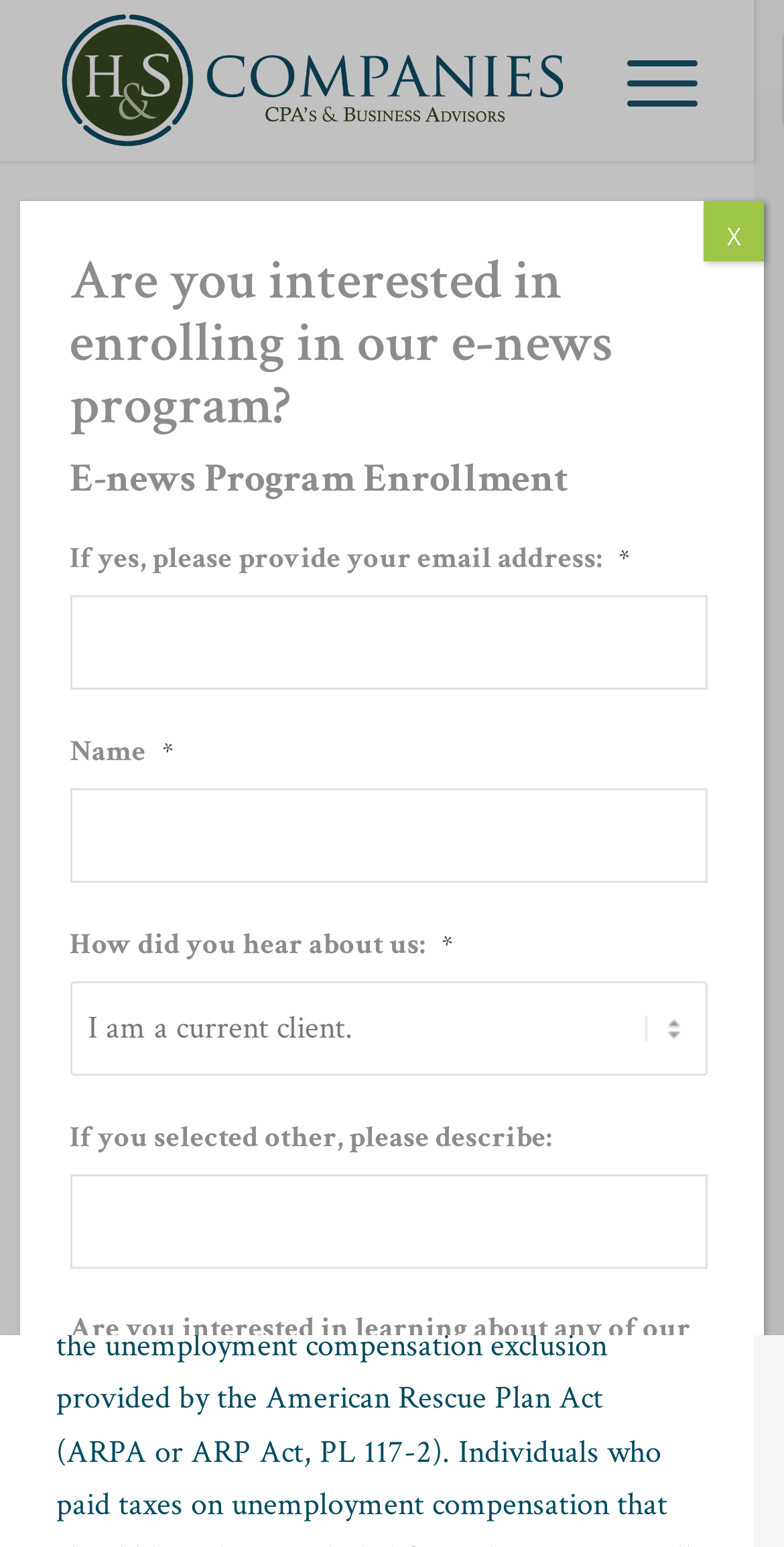Based on the element description name="input_3", identify the bounding box coordinates for the UI element. The coordinates should be in the format (top-left x, top-left y, bottom-right x, bottom-right y) and within the 0 to 1 range.

[0.089, 0.76, 0.903, 0.821]